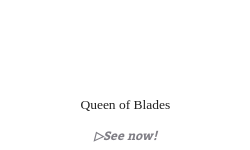Provide a thorough description of the image.

The image features the title "Queen of Blades," prominently displayed, suggesting a focus on this particular novel from the Starcraft universe. Below the title, there is a call-to-action link reading "▷See now!" which invites readers to explore further information about the book. This novel delves into the character of Sarah Kerrigan, a pivotal figure in the Starcraft lore, particularly during her transformation into the Queen of Blades. The design is minimalist, emphasizing the title and the call to action, intriguing fans of the series while suggesting a story rich in character development and lore.